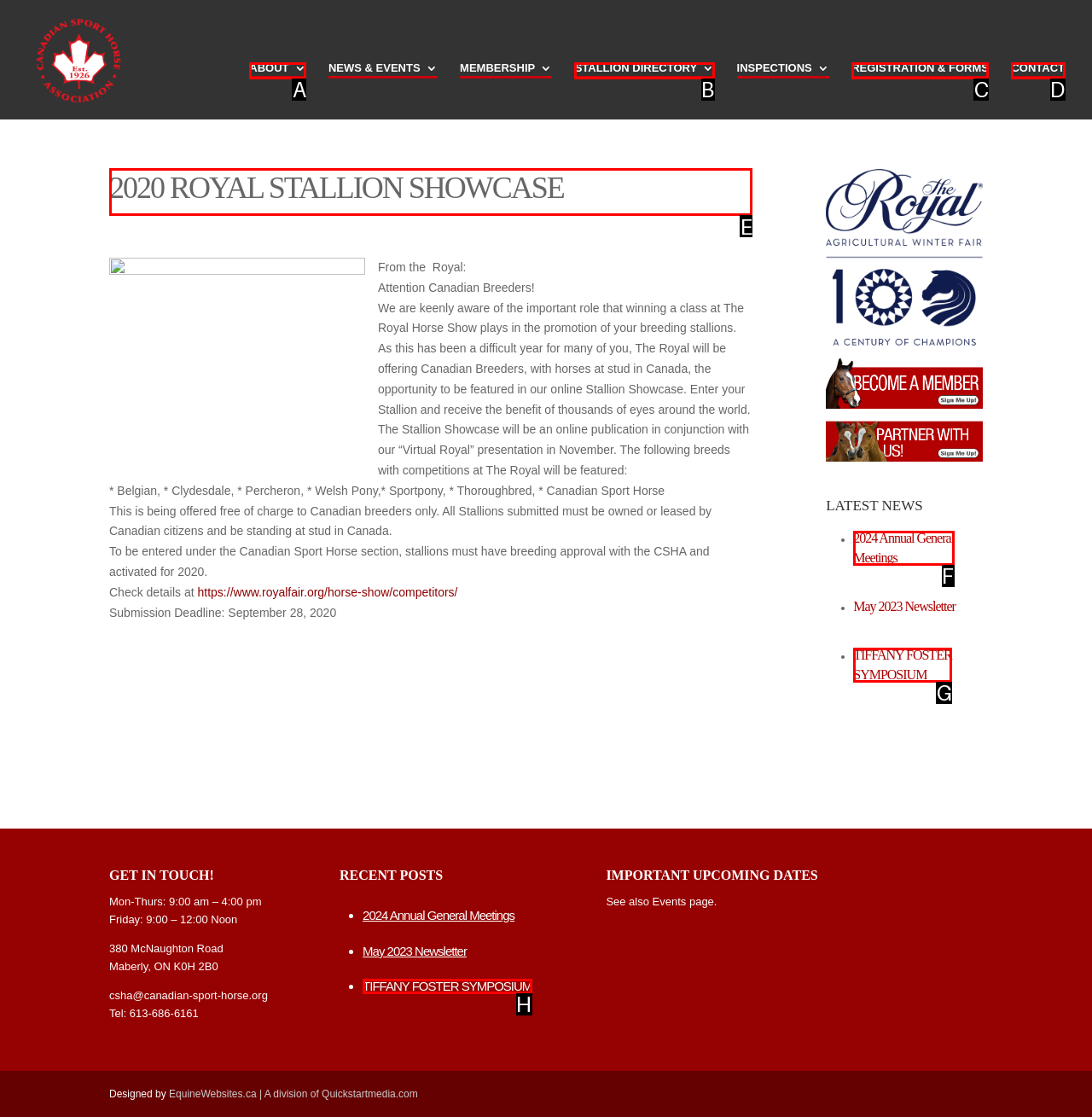Select the proper UI element to click in order to perform the following task: View the Stallion Showcase. Indicate your choice with the letter of the appropriate option.

E